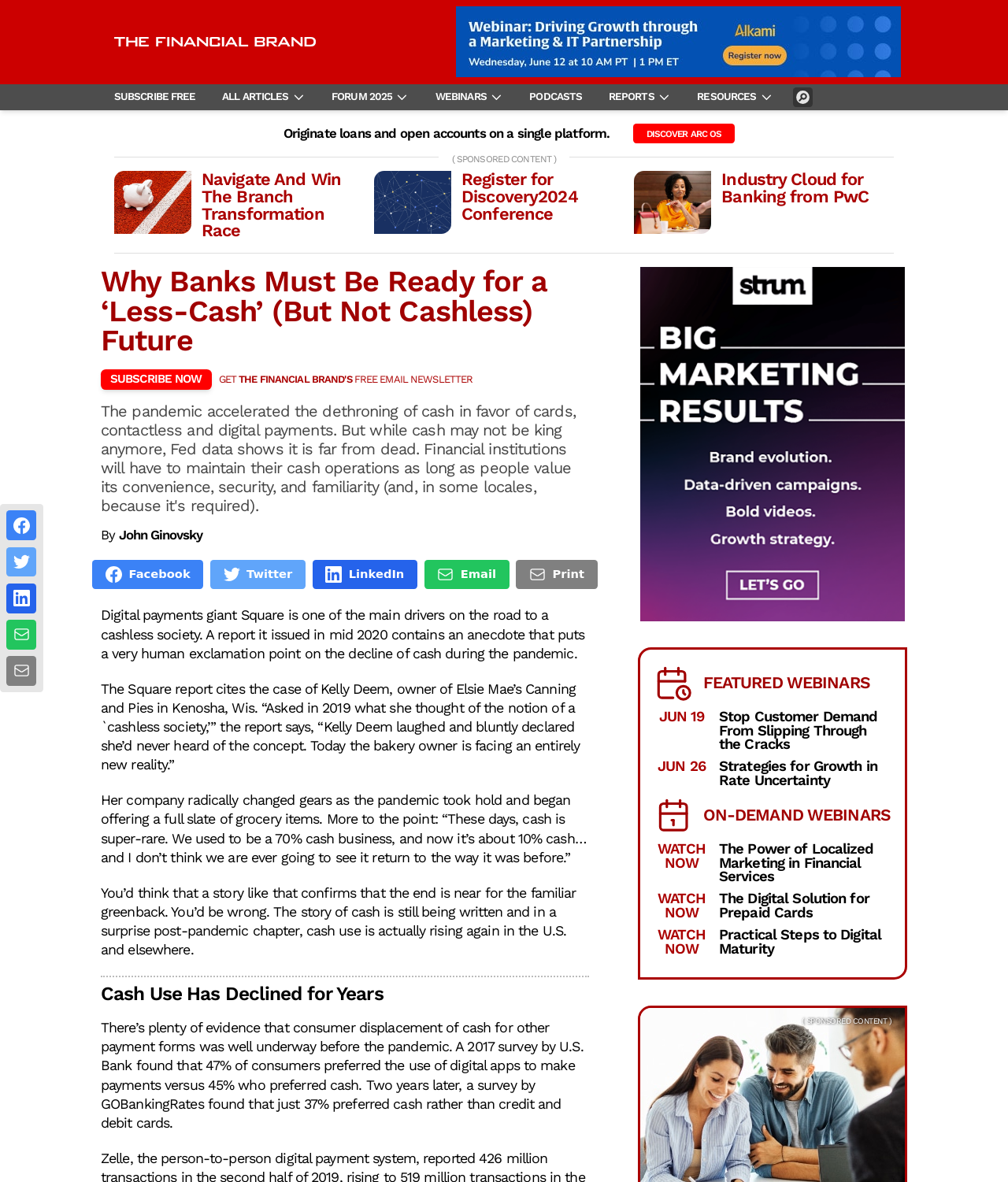Pinpoint the bounding box coordinates of the area that should be clicked to complete the following instruction: "Navigate and win the branch transformation race". The coordinates must be given as four float numbers between 0 and 1, i.e., [left, top, right, bottom].

[0.2, 0.143, 0.338, 0.203]